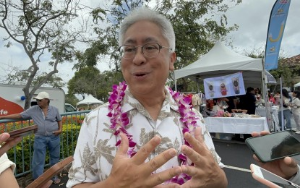How many hands is the individual using to gesture?
Examine the webpage screenshot and provide an in-depth answer to the question.

The individual in the image is gesturing animatedly with their hands, and based on the caption, it is clear that they are using both hands to convey their enthusiasm and excitement.